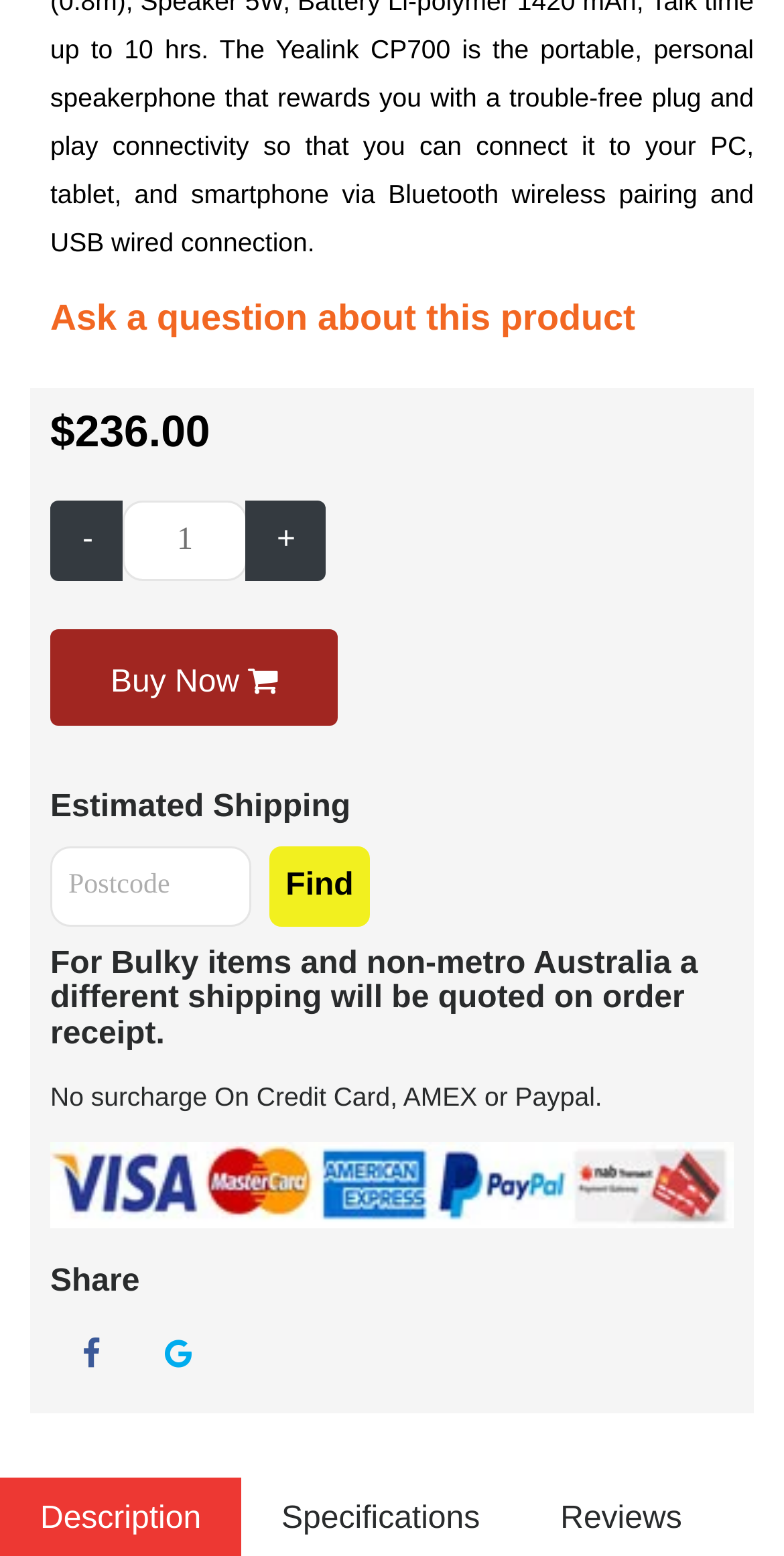What payment methods are accepted?
Based on the content of the image, thoroughly explain and answer the question.

The webpage displays an image of various payment method logos, including American Express, Mastercard, NAB, Paypal, and Visa, indicating that these payment methods are accepted.